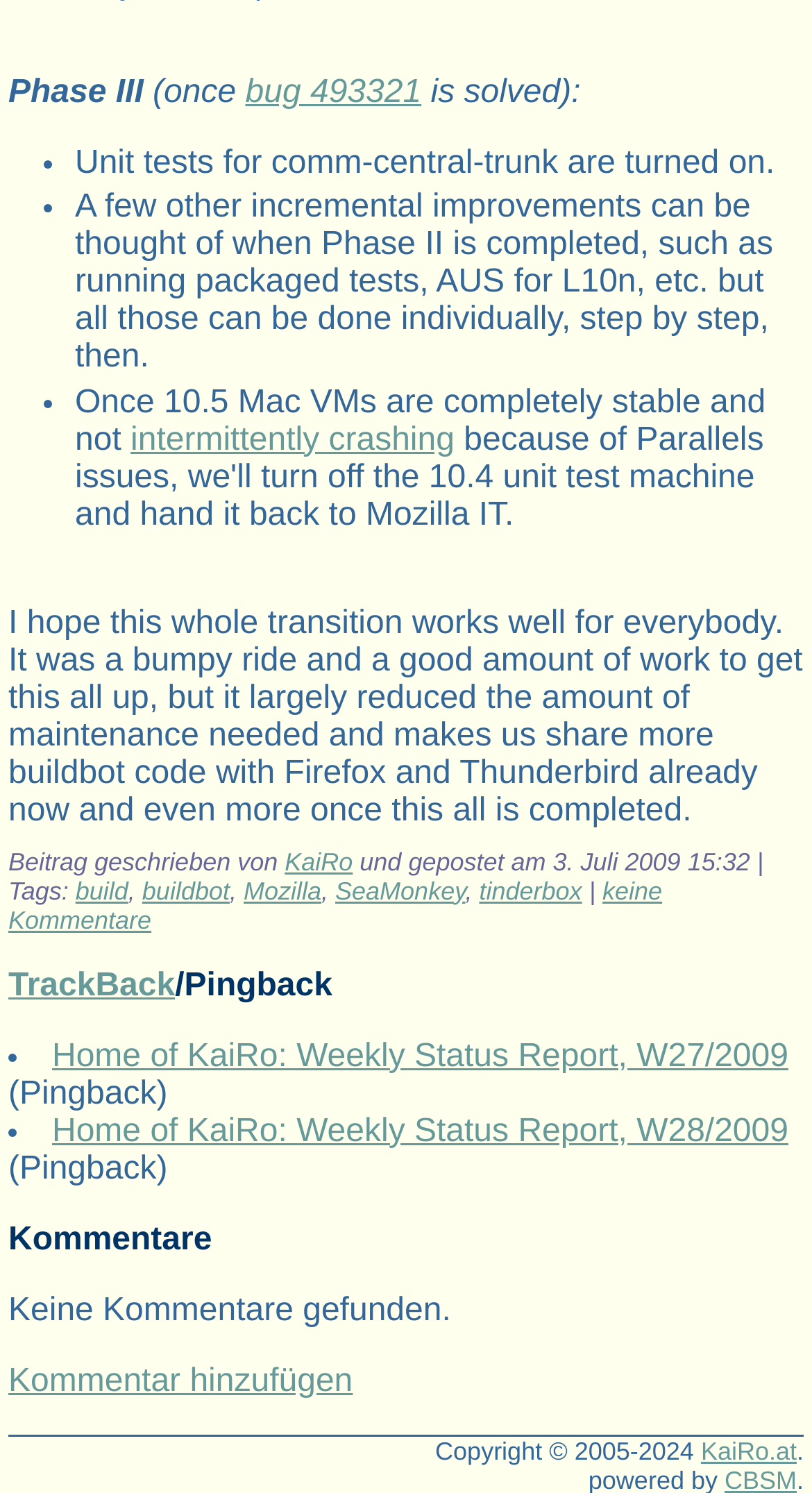Please pinpoint the bounding box coordinates for the region I should click to adhere to this instruction: "Go to 'Home' page".

None